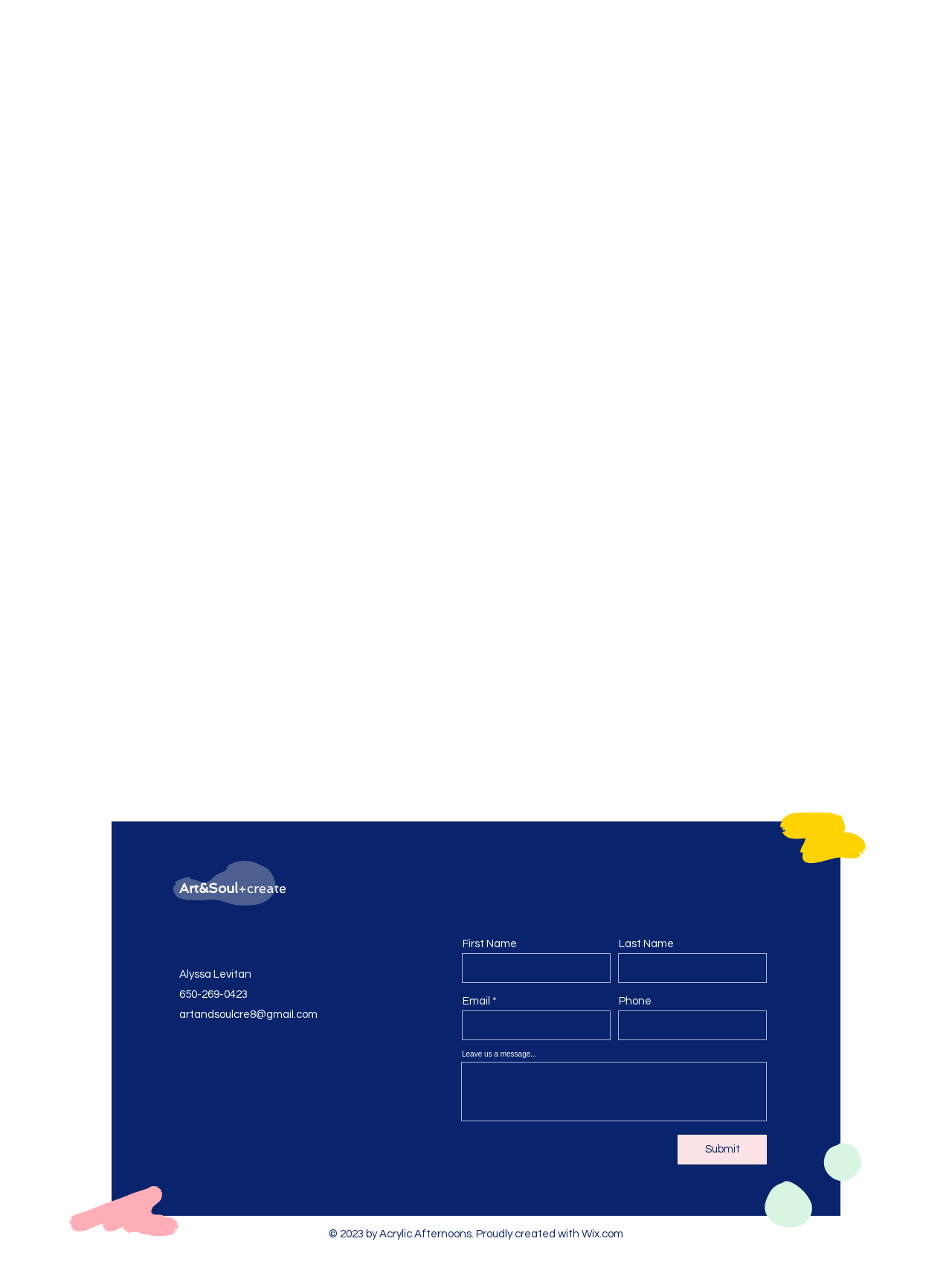Using the given element description, provide the bounding box coordinates (top-left x, top-left y, bottom-right x, bottom-right y) for the corresponding UI element in the screenshot: parent_node: Leave us a message...

[0.484, 0.826, 0.805, 0.872]